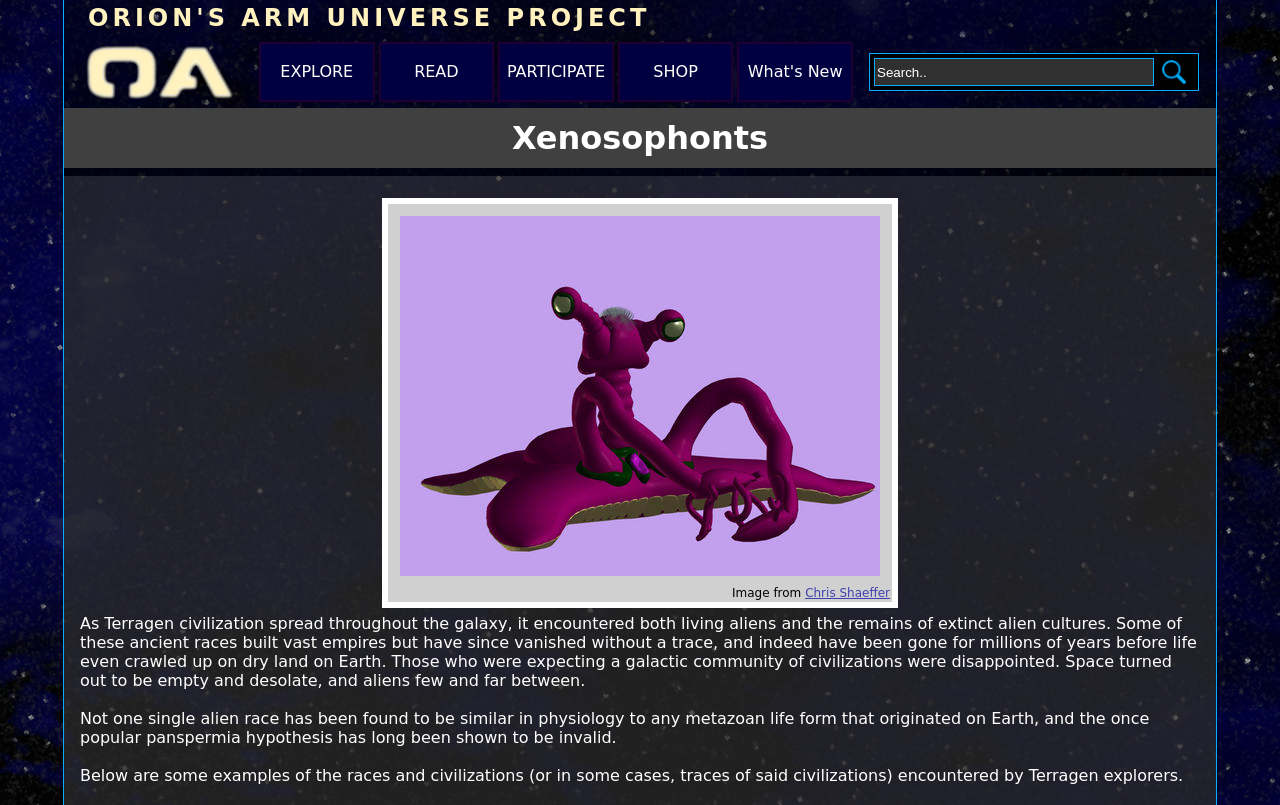From the screenshot, find the bounding box of the UI element matching this description: "input value="Search.." value="Search.."". Supply the bounding box coordinates in the form [left, top, right, bottom], each a float between 0 and 1.

[0.683, 0.072, 0.902, 0.107]